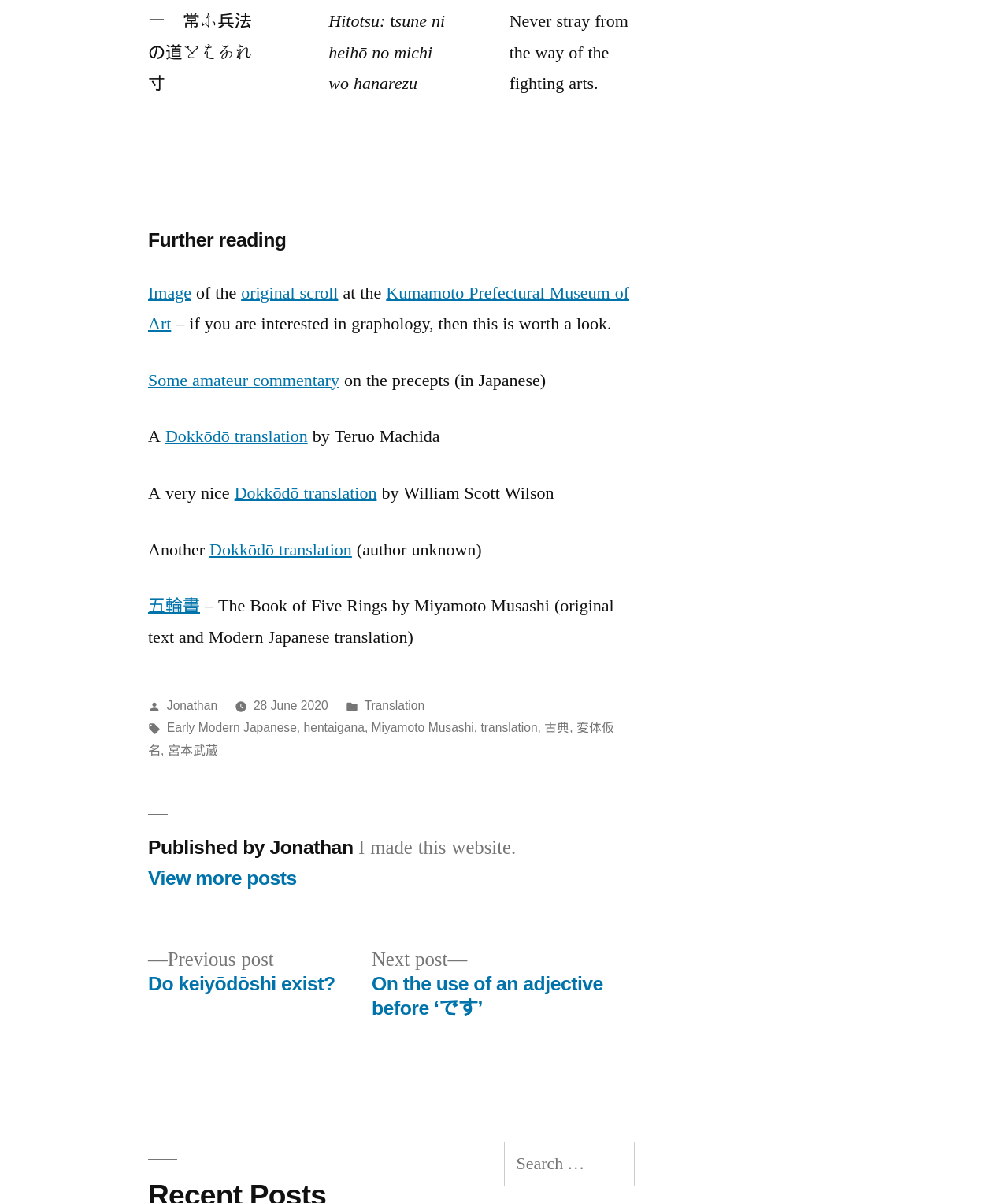What is the date of the post?
Answer the question with a single word or phrase by looking at the picture.

28 June 2020